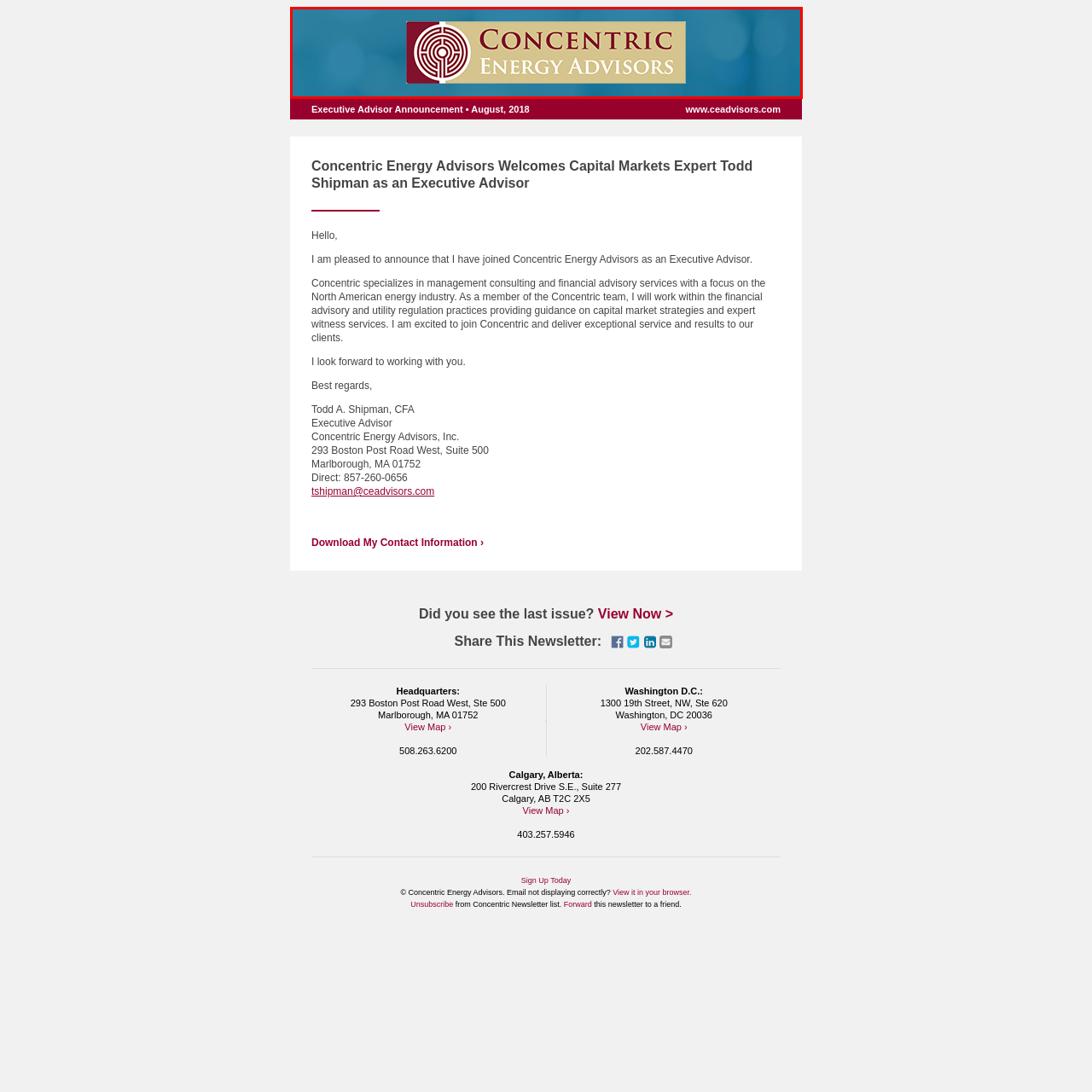Describe the scene captured within the highlighted red boundary in great detail.

The image features the logo of Concentric Energy Advisors, a firm dedicated to management consulting and financial advisory services with a focus on the North American energy sector. The logo displays the name "Concentric Energy Advisors" prominently, with "Concentric" written in an elegant font above a stylized circular design. This design may symbolize the firm’s strategic and coordinated approach to advisory services, emphasizing their expertise in capital market strategies and utility regulation practices. The background is a soft, gradient blue, conveying a professional and dynamic atmosphere.